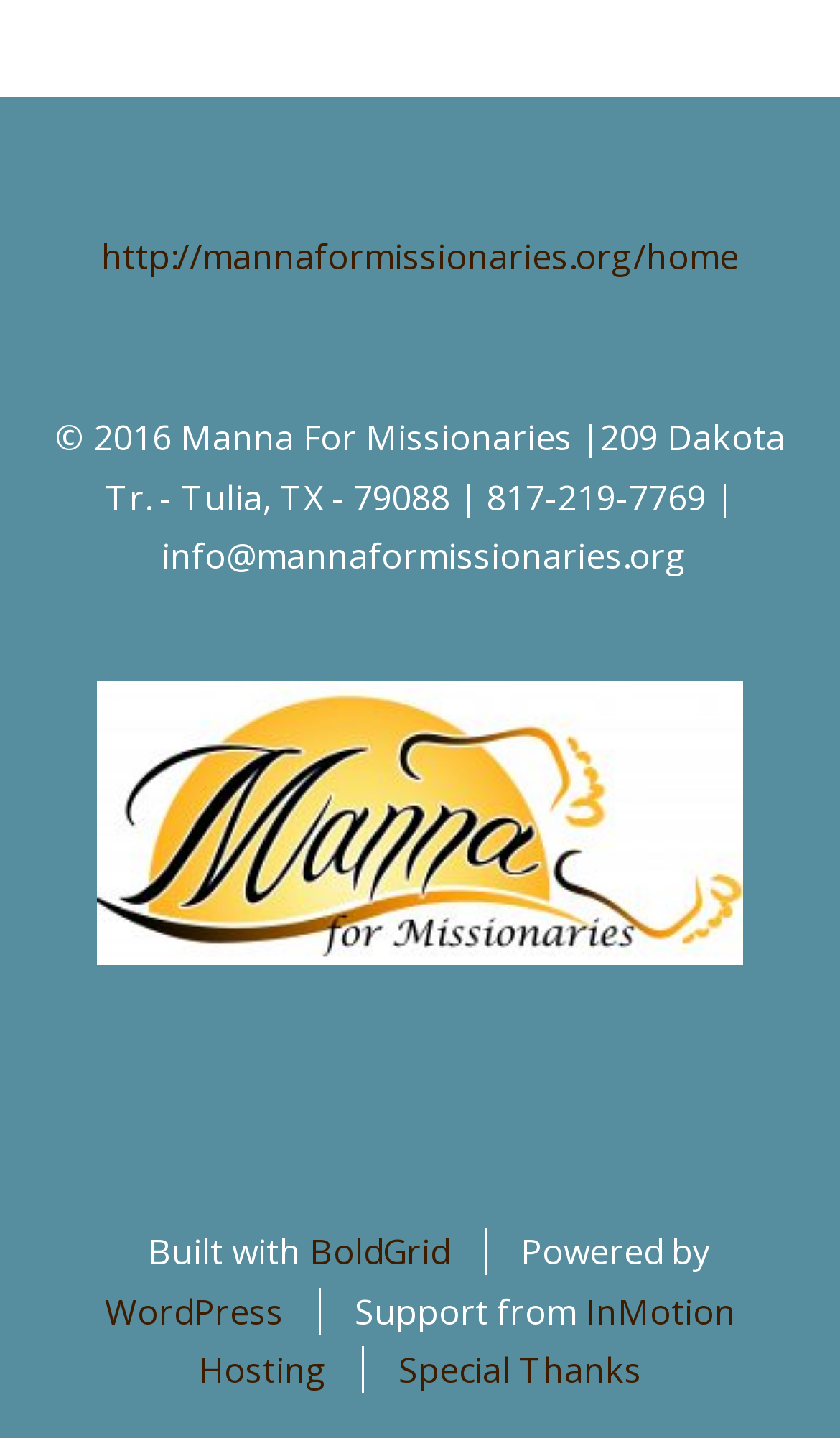What is the organization's name?
Provide a short answer using one word or a brief phrase based on the image.

Manna For Missionaries